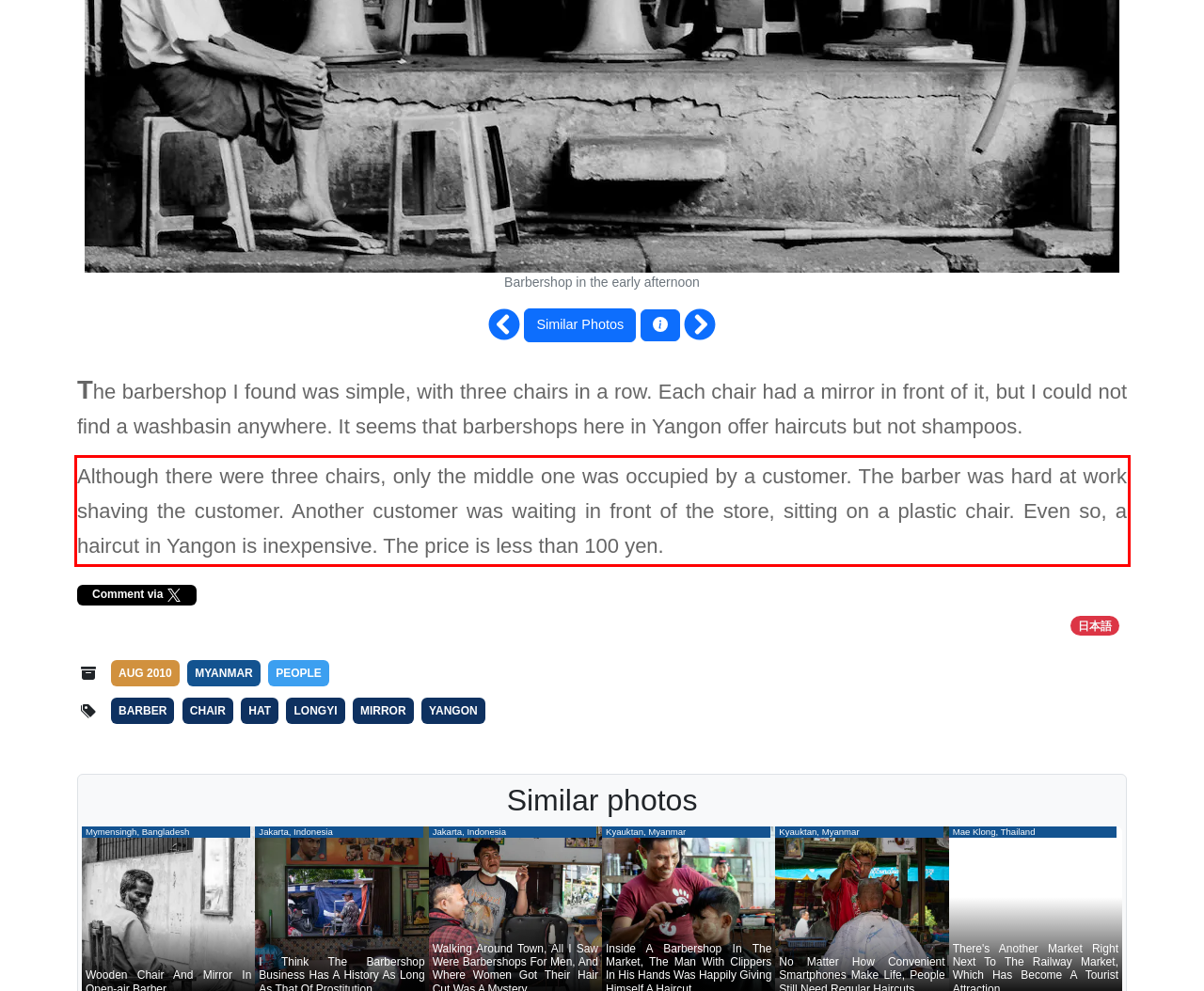Observe the screenshot of the webpage that includes a red rectangle bounding box. Conduct OCR on the content inside this red bounding box and generate the text.

Although there were three chairs, only the middle one was occupied by a customer. The barber was hard at work shaving the customer. Another customer was waiting in front of the store, sitting on a plastic chair. Even so, a haircut in Yangon is inexpensive. The price is less than 100 yen.